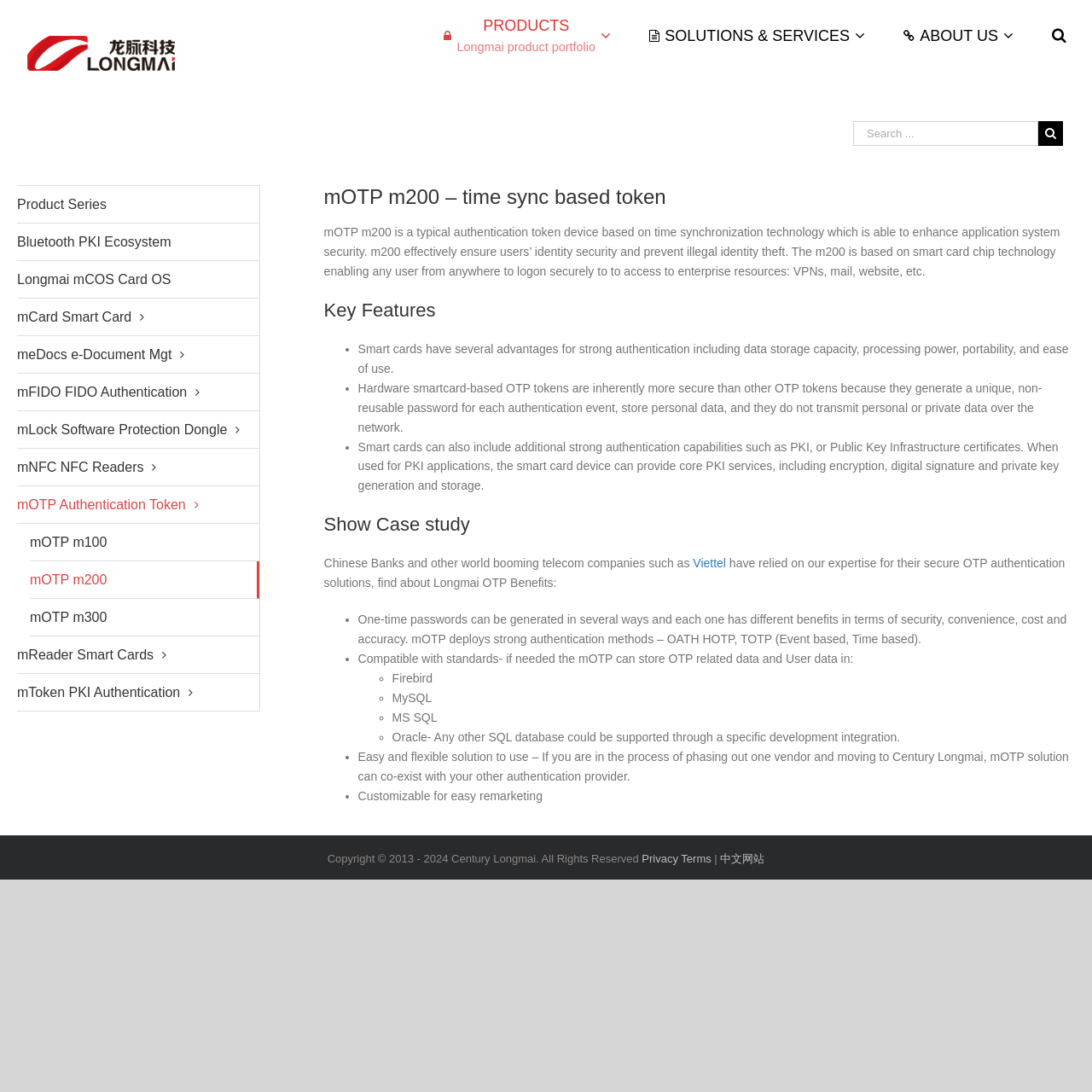What is the type of authentication method deployed by mOTP?
Please give a well-detailed answer to the question.

According to the webpage, mOTP deploys strong authentication methods, including OATH HOTP and TOTP. This information can be found in the 'Show Case study' section of the webpage.